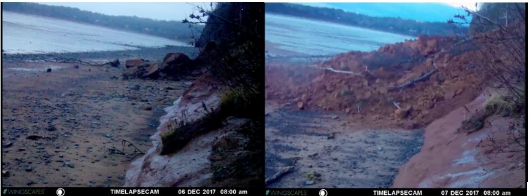Provide a brief response to the question below using one word or phrase:
What is the main geological process at work in this area?

Erosion